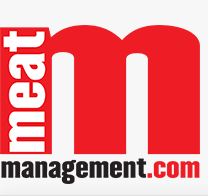What is written below the logo text?
Please describe in detail the information shown in the image to answer the question.

Below the text 'meat management' in the logo, the website URL 'management.com' is presented in black, emphasizing the publication's focus on the meat industry and its management aspects.